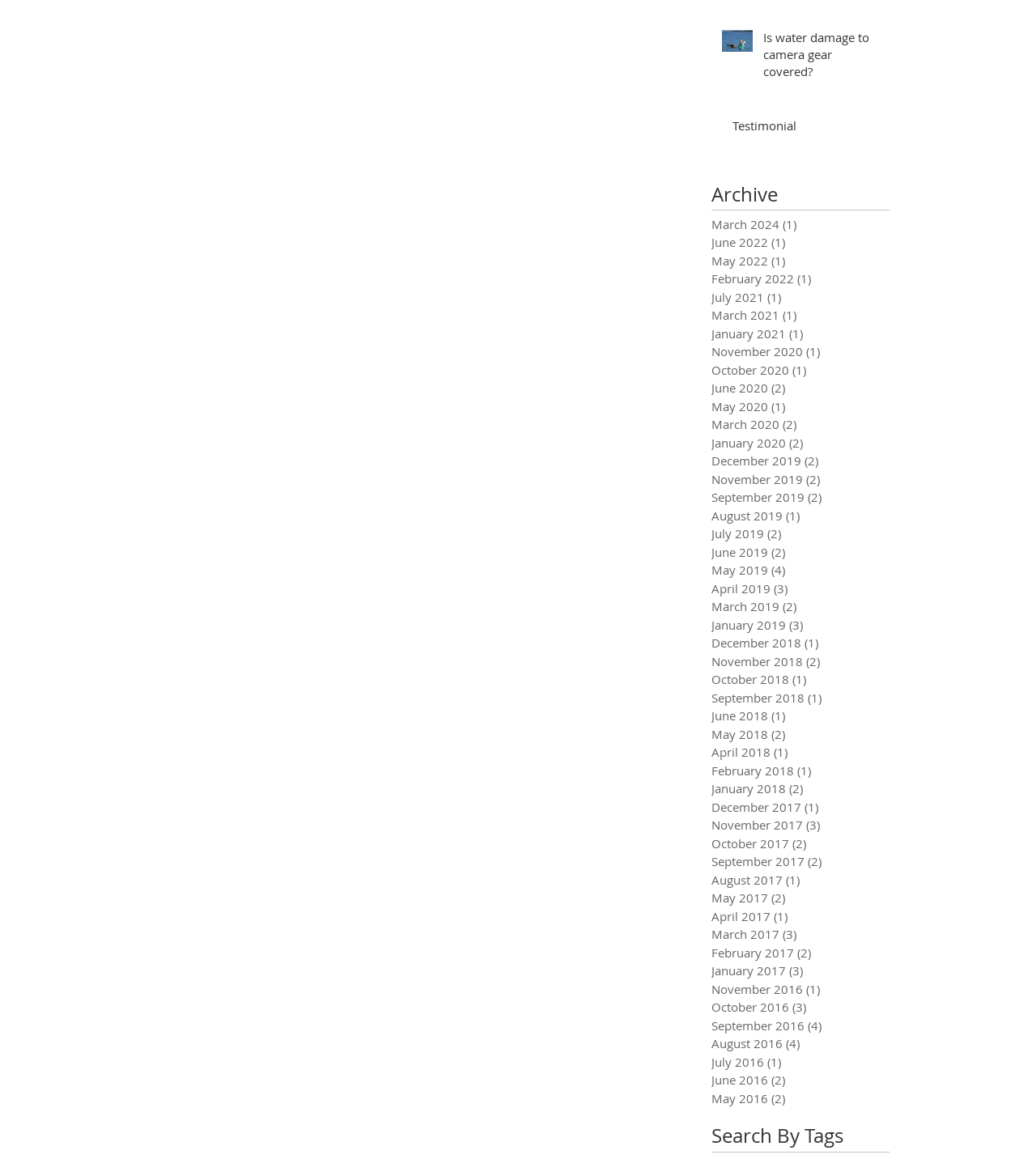Pinpoint the bounding box coordinates of the clickable element to carry out the following instruction: "search by tags."

[0.687, 0.955, 0.859, 0.978]